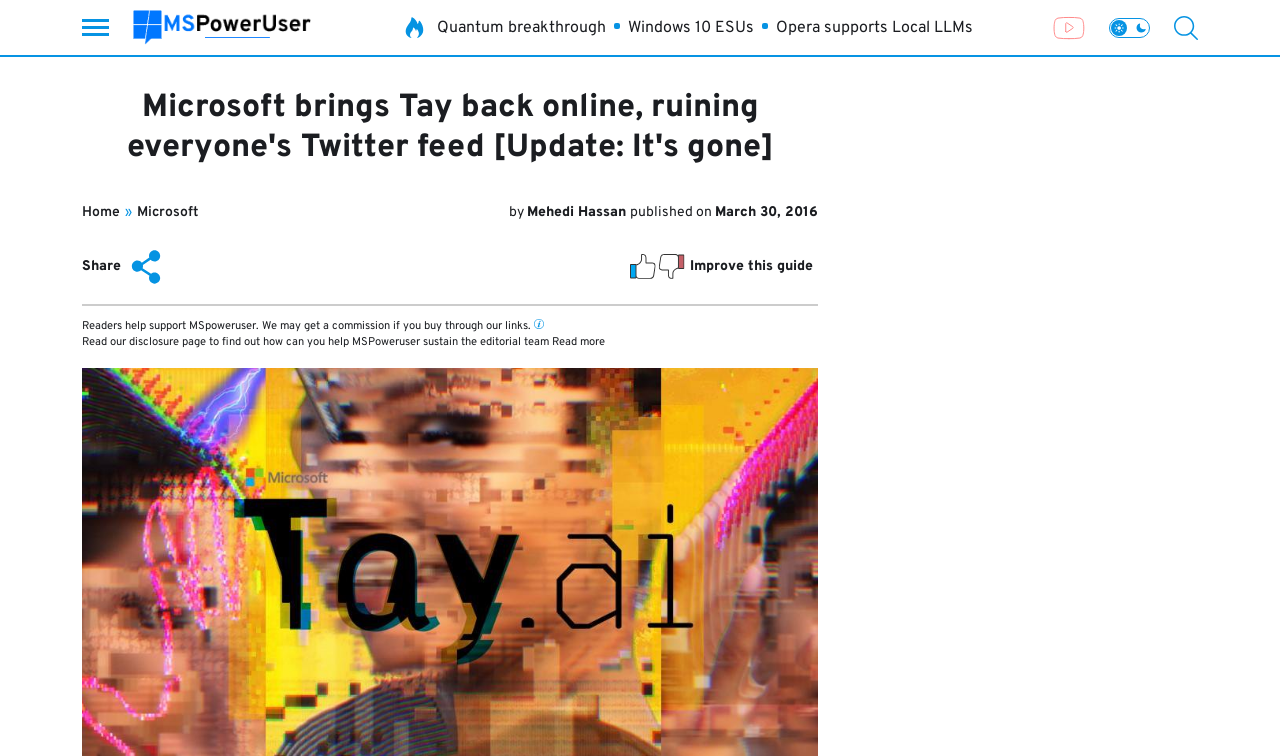How many trending topics are shown?
Examine the screenshot and reply with a single word or phrase.

3